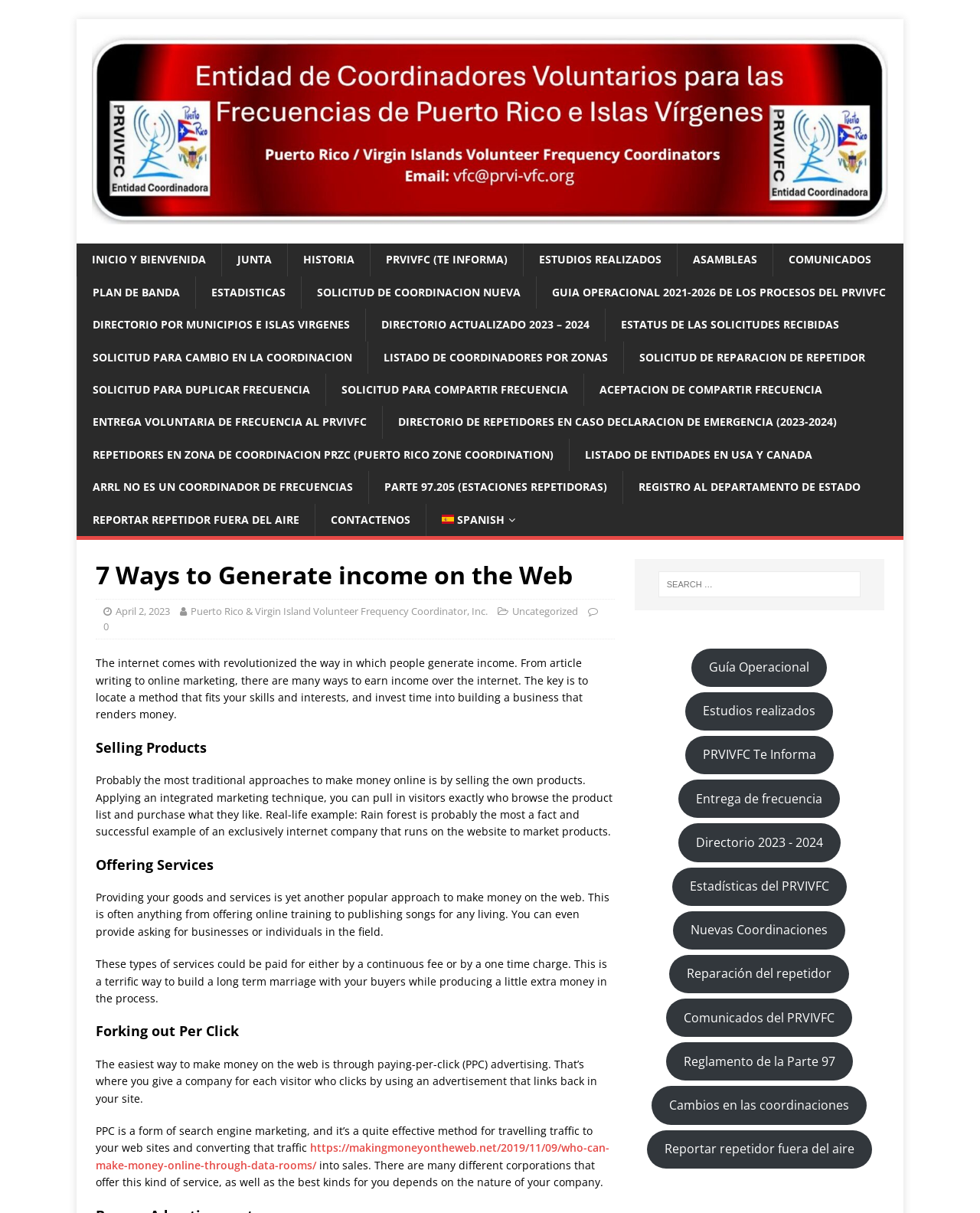Please answer the following question using a single word or phrase: 
How many links are there in the top navigation menu?

14